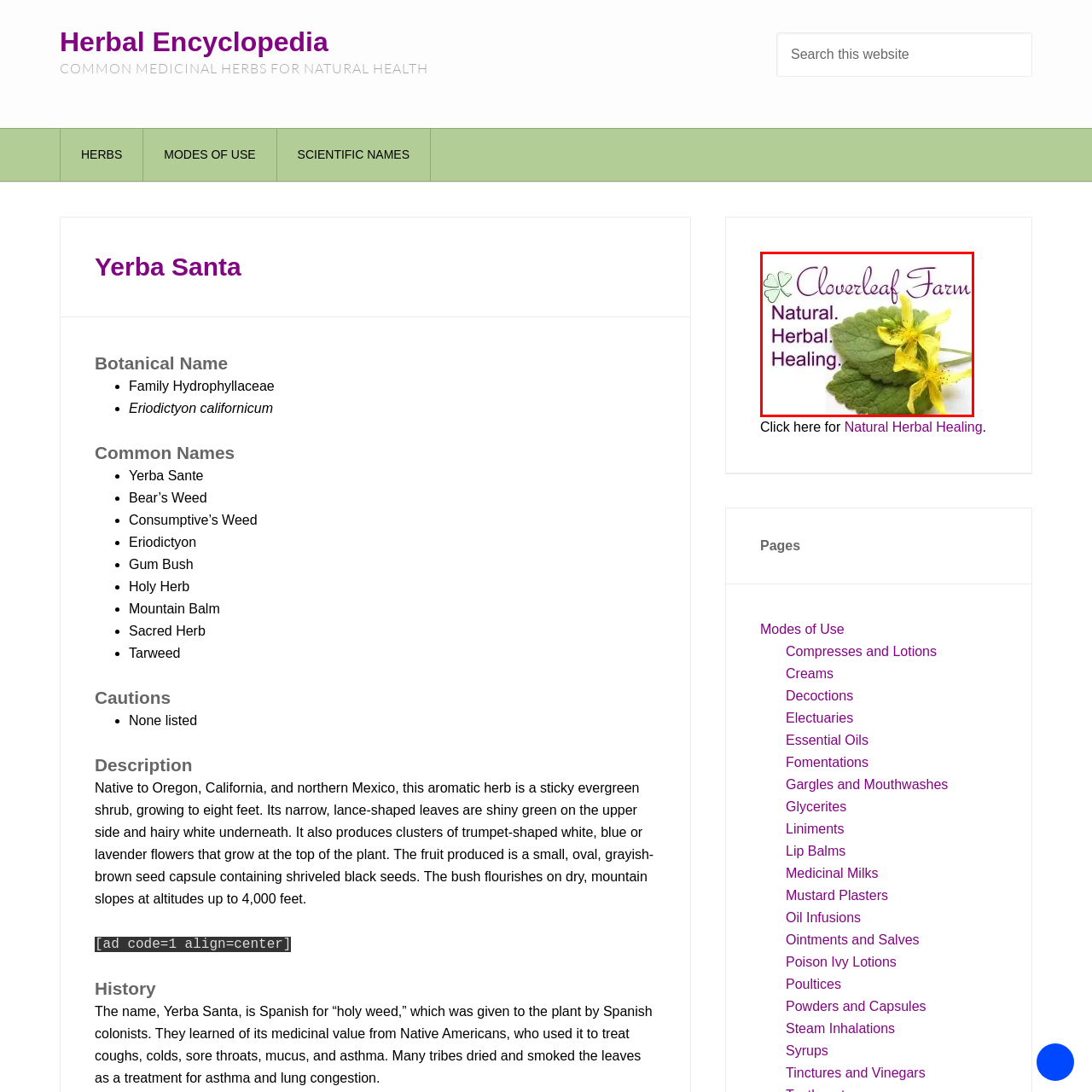Look closely at the image within the red bounding box, How many words are prominently displayed in the logo? Respond with a single word or short phrase.

Three